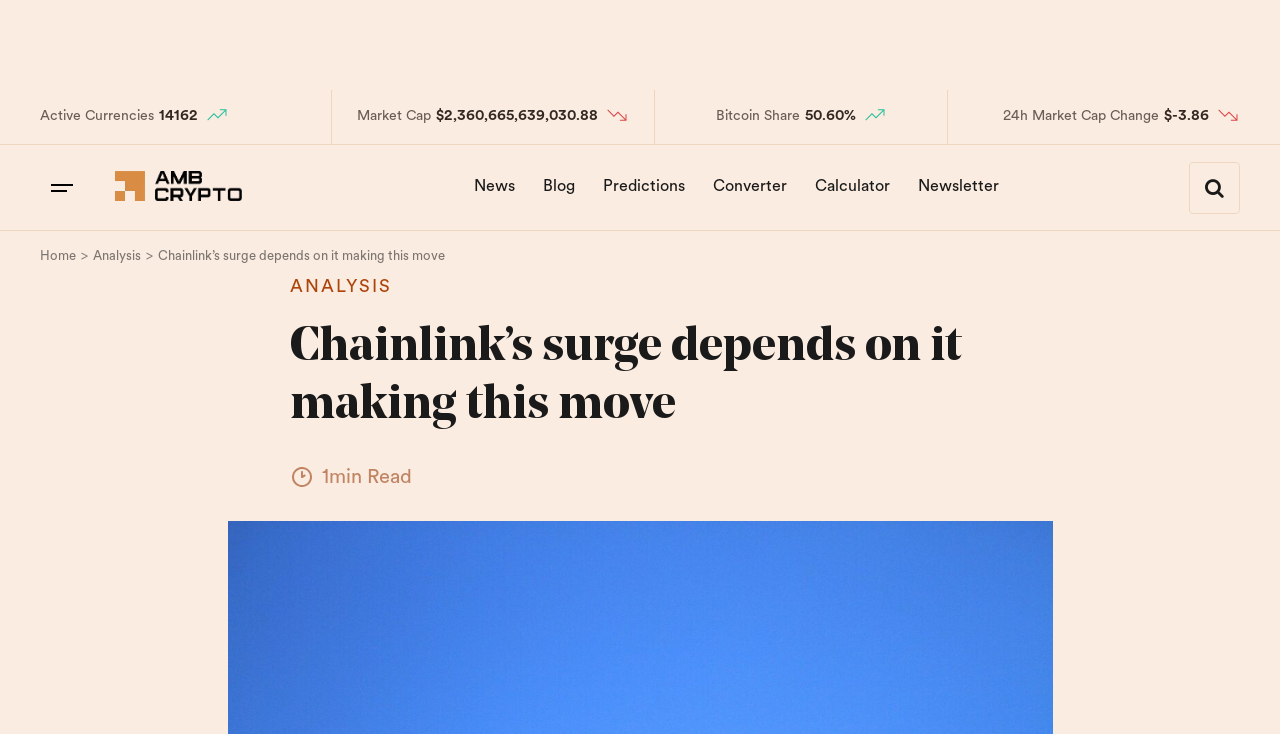What is the Bitcoin share of Chainlink?
Ensure your answer is thorough and detailed.

I found the answer by looking at the 'Bitcoin Share' section on the webpage, which displays the percentage of Bitcoin share of Chainlink.